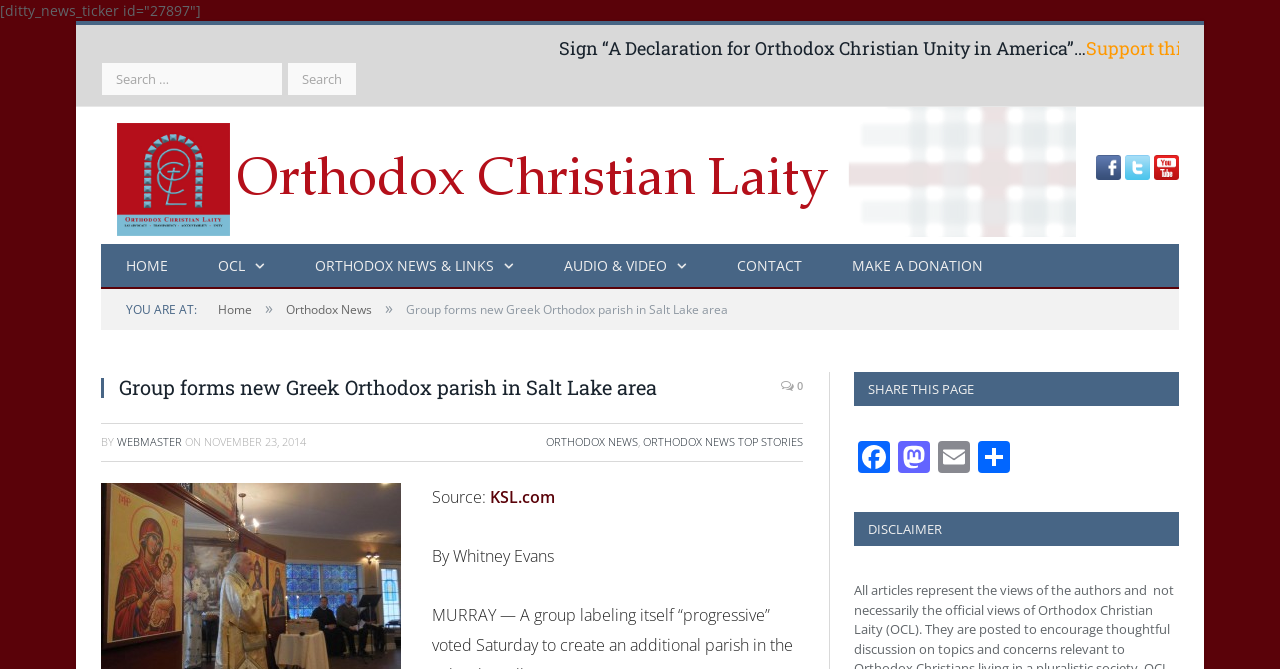Identify the bounding box coordinates of the section that should be clicked to achieve the task described: "Click on the 'HEALTH' link".

None